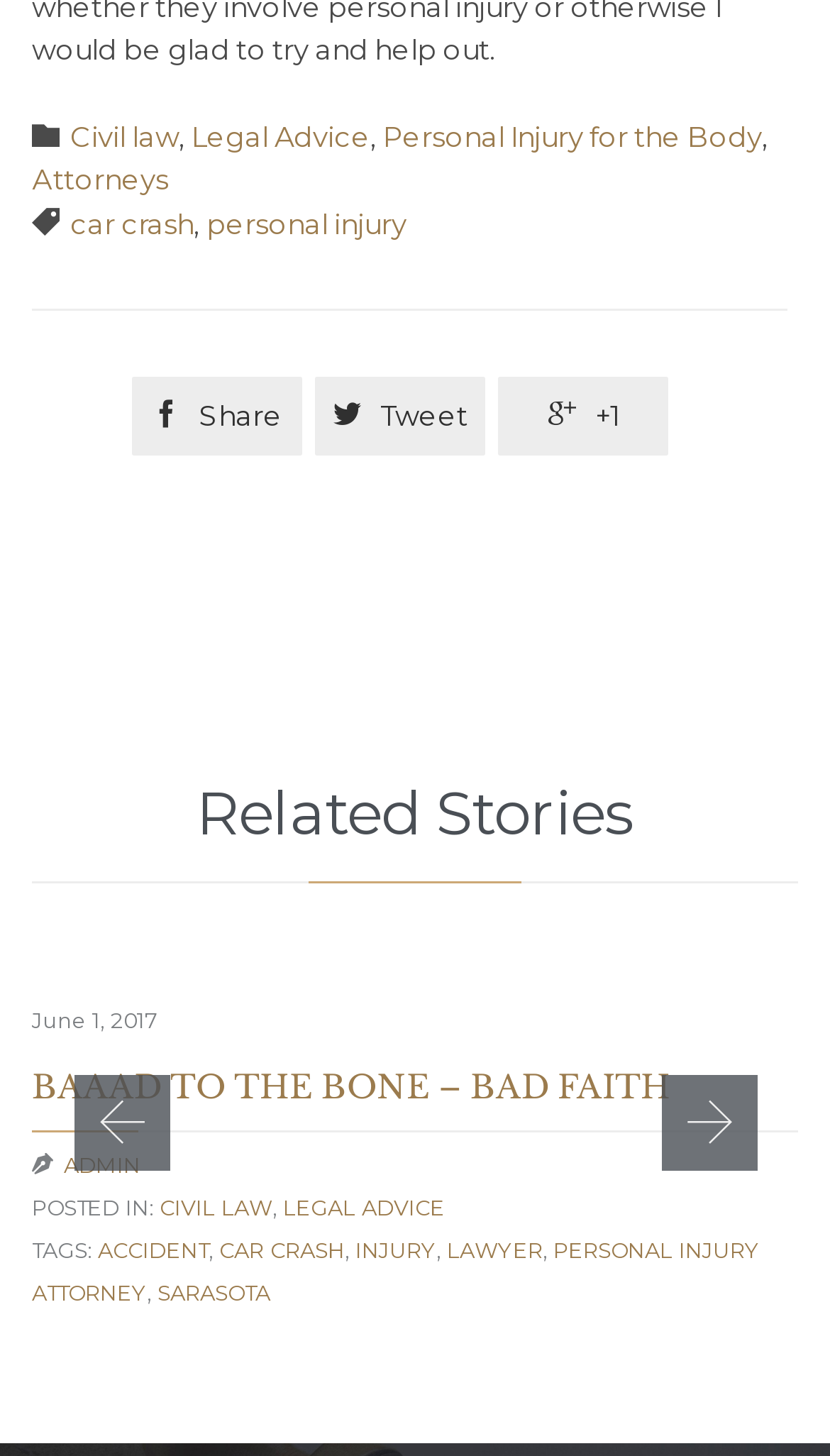Using the image as a reference, answer the following question in as much detail as possible:
What is the title of the related story?

The title of the related story can be found in the 'Related Stories' section of the webpage. The heading 'BAAAD TO THE BONE – BAD FAITH' is the title of the related story.